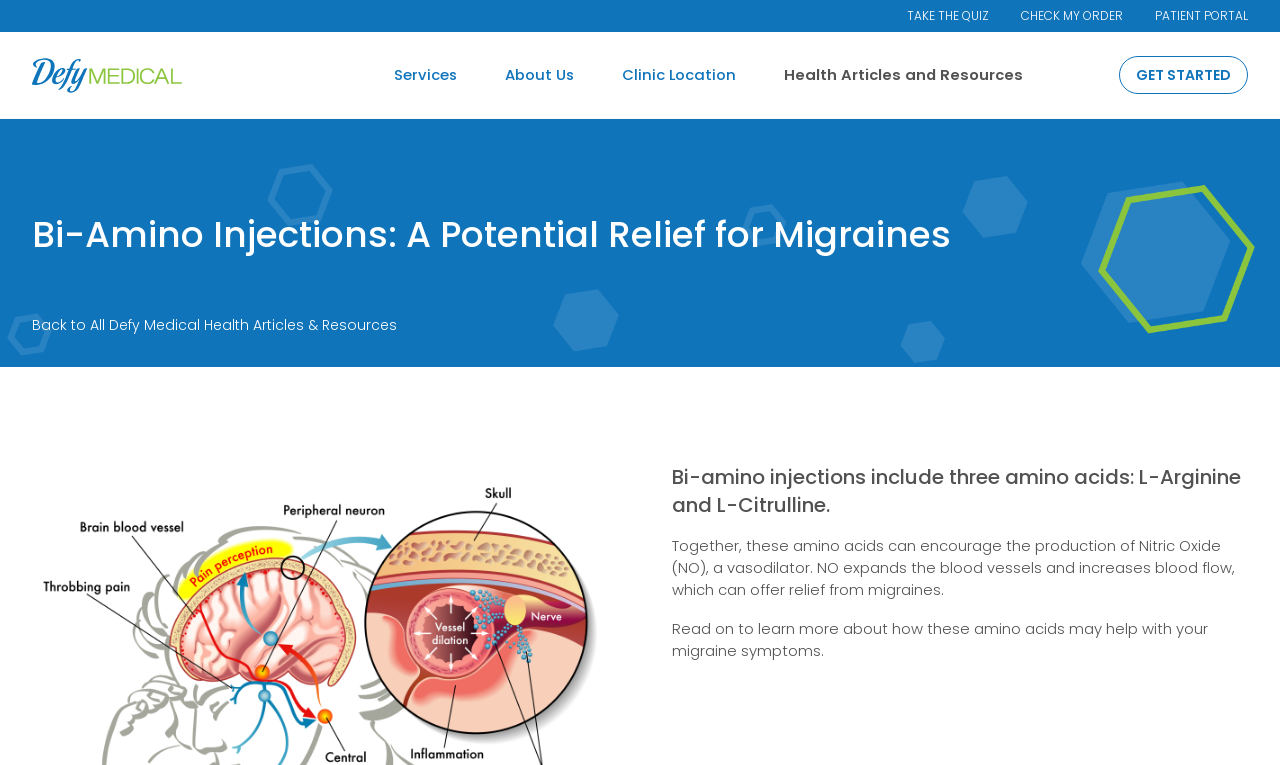Determine the primary headline of the webpage.

Bi-Amino Injections: A Potential Relief for Migraines